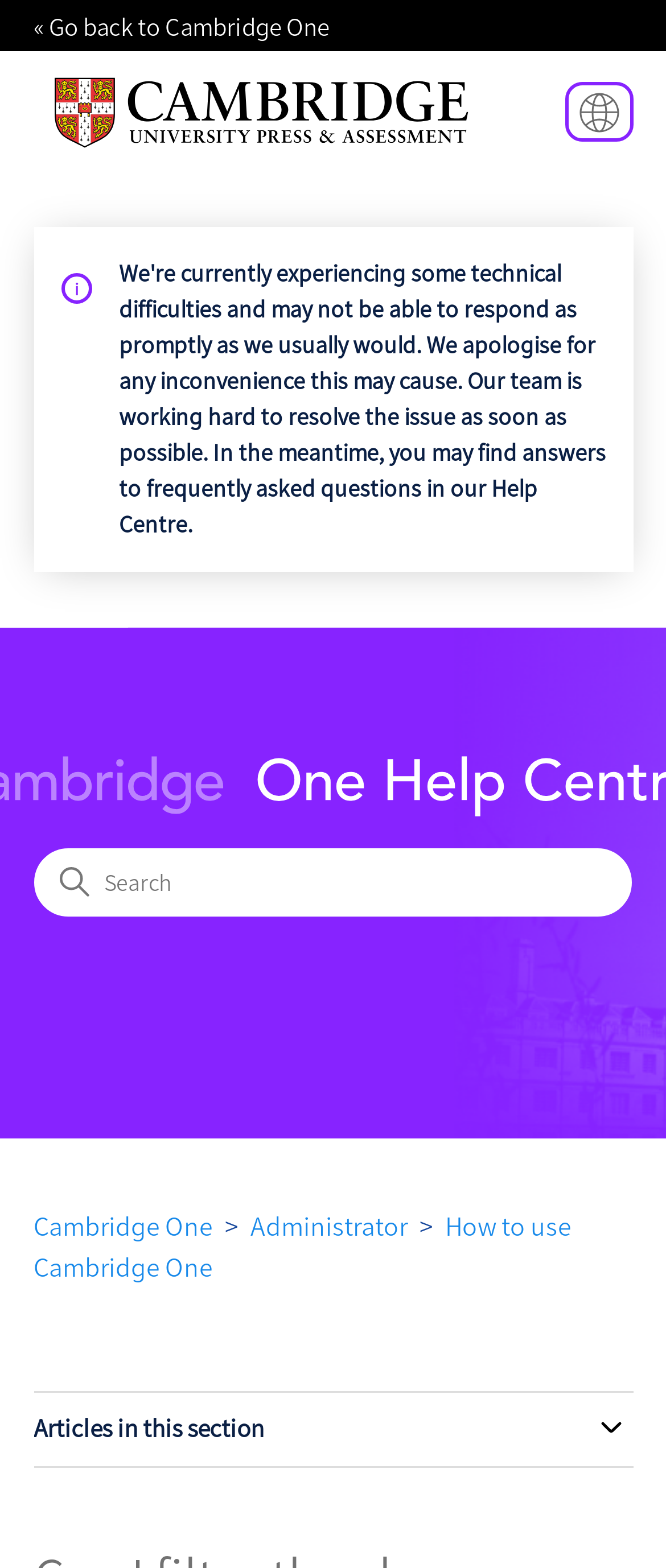Describe the webpage meticulously, covering all significant aspects.

The webpage is a help center page from Cambridge One, with a focus on filtering classes by label. At the top-left corner, there is a link to go back to the previous page, and next to it, a link to the Cambridge One Help Centre home page, accompanied by an image. On the top-right corner, there is a button to select the language, with an English (GB) option, and an image associated with it.

Below the top section, there is a search bar with a heading "Search" and a search box where users can input their queries. The search bar is positioned near the top of the page, spanning almost the entire width.

Underneath the search bar, there is a list of links, including "Cambridge One", "Administrator", and "How to use Cambridge One". These links are arranged vertically, with "Cambridge One" at the top and "How to use Cambridge One" at the bottom.

At the bottom of the page, there is a section titled "Articles in this section", which can be expanded or collapsed using a button. This section appears to contain a list of related articles or resources.

Throughout the page, there are no prominent images or graphics, aside from the small image associated with the language selection button and the Cambridge One Help Centre home page link. The overall layout is functional and focused on providing helpful resources and information to users.